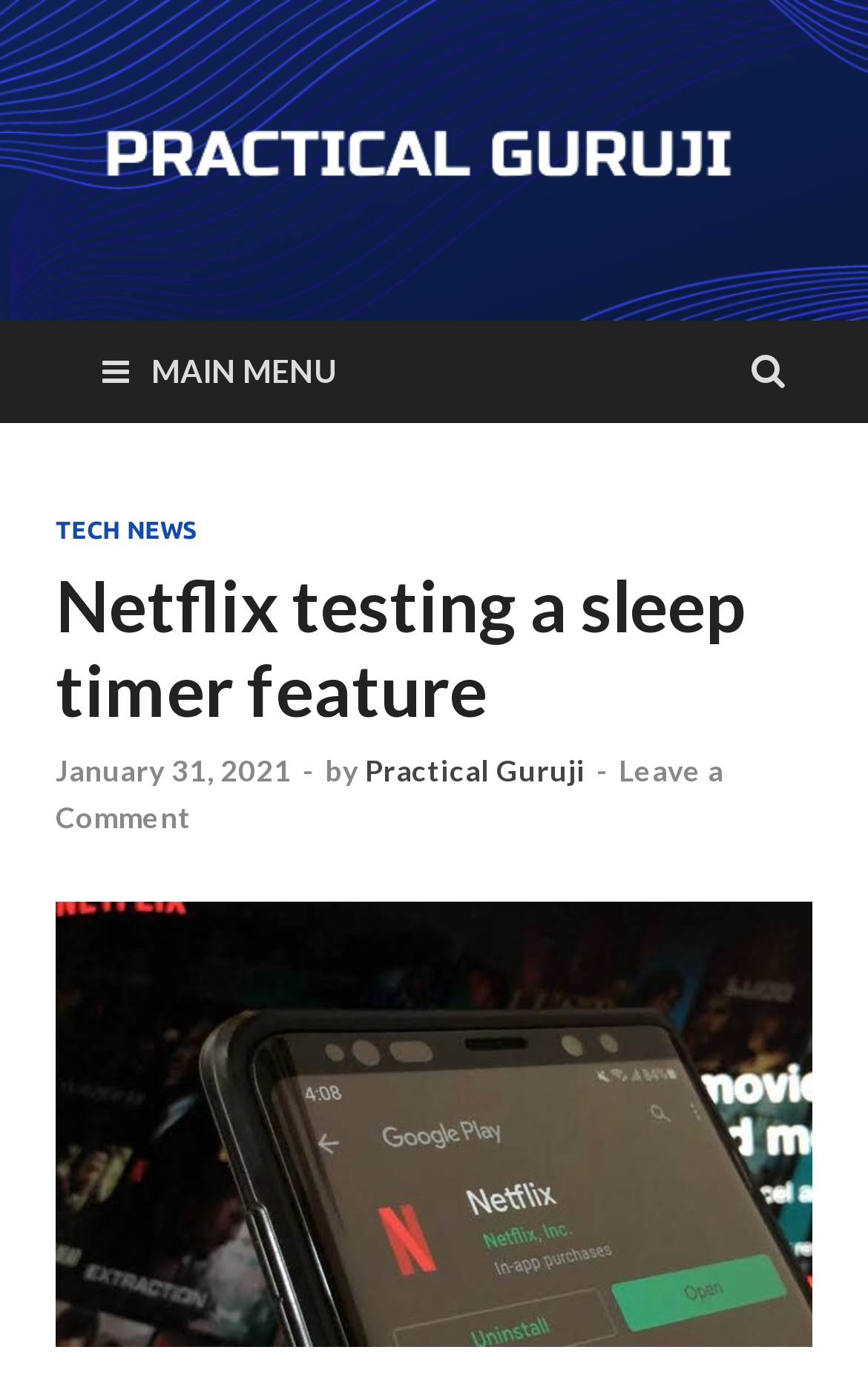Explain in detail what you observe on this webpage.

The webpage is about Netflix testing a sleep timer feature. At the top left, there is a link with no text. Below it, a main menu link with an icon is located, which expands to a header section. This header section contains several links and text elements. 

On the top of the header section, there is a "TECH NEWS" link. Below it, the title of the article "Netflix testing a sleep timer feature" is displayed as a heading. The article's publication date, "January 31, 2021", is shown as a link, accompanied by a time element. A hyphen and the text "by" are placed next to the date, followed by a link to the author, "Practical Guruji". 

At the bottom of the header section, a "Leave a Comment" link is located. At the very bottom of the page, there is another link with no text.